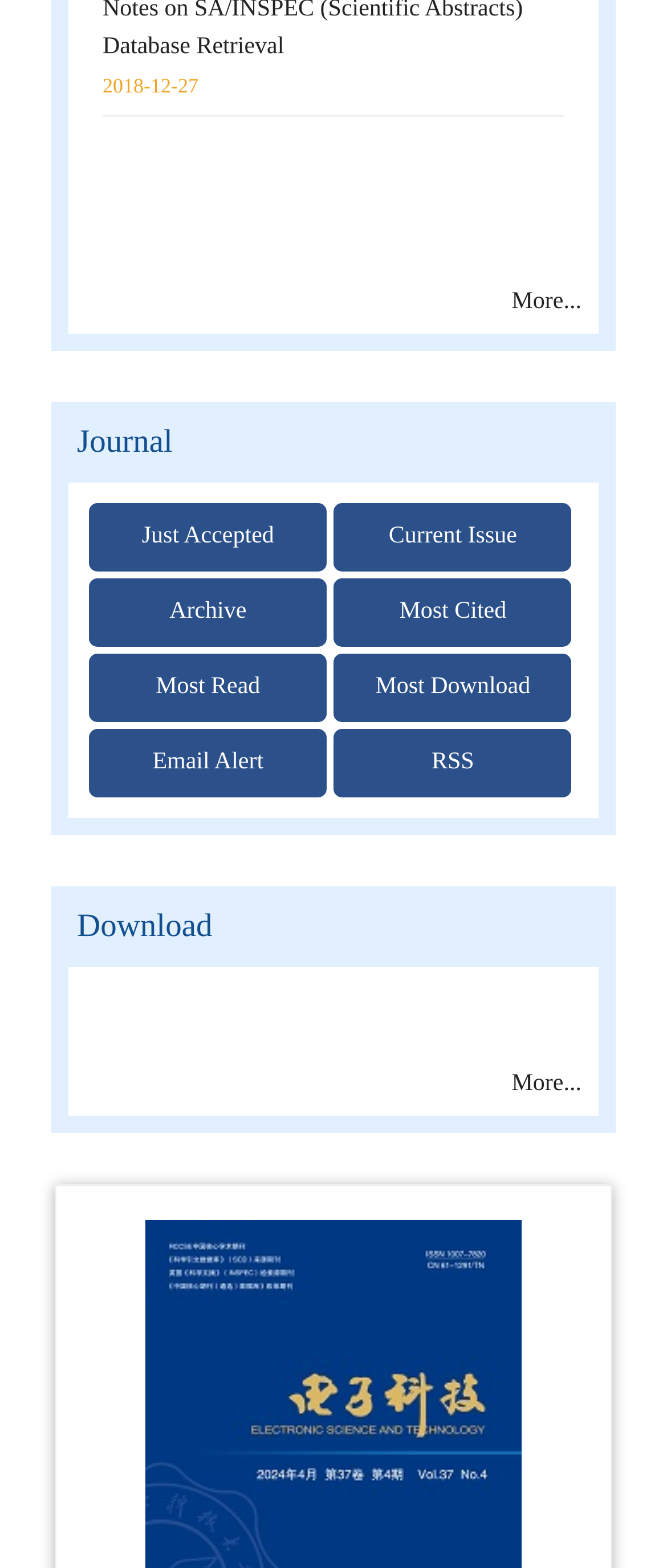Pinpoint the bounding box coordinates of the area that must be clicked to complete this instruction: "Check the current issue".

[0.5, 0.32, 0.857, 0.364]